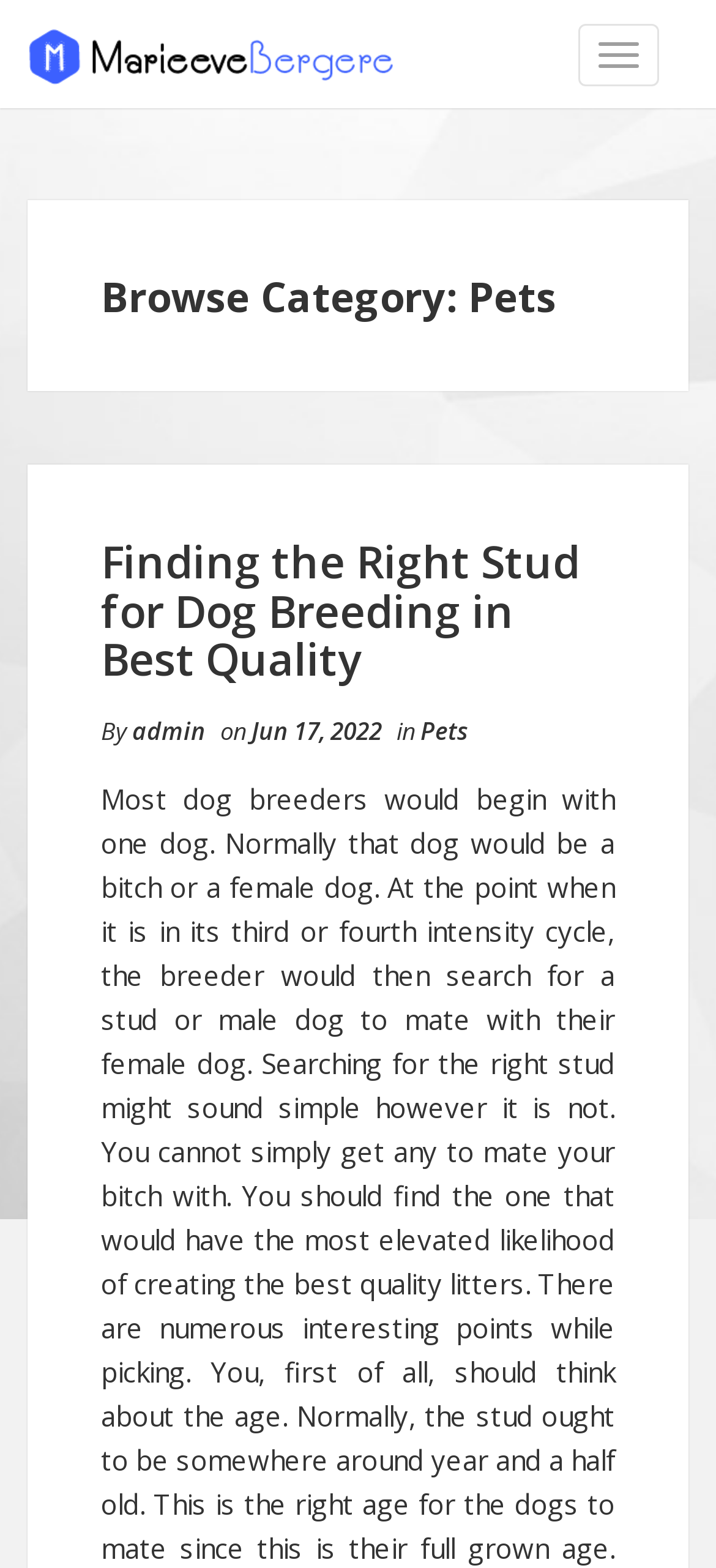When was the article published?
Please interpret the details in the image and answer the question thoroughly.

The publication date of the article can be found by looking at the text 'Jun 17, 2022' which is located near the author's name.